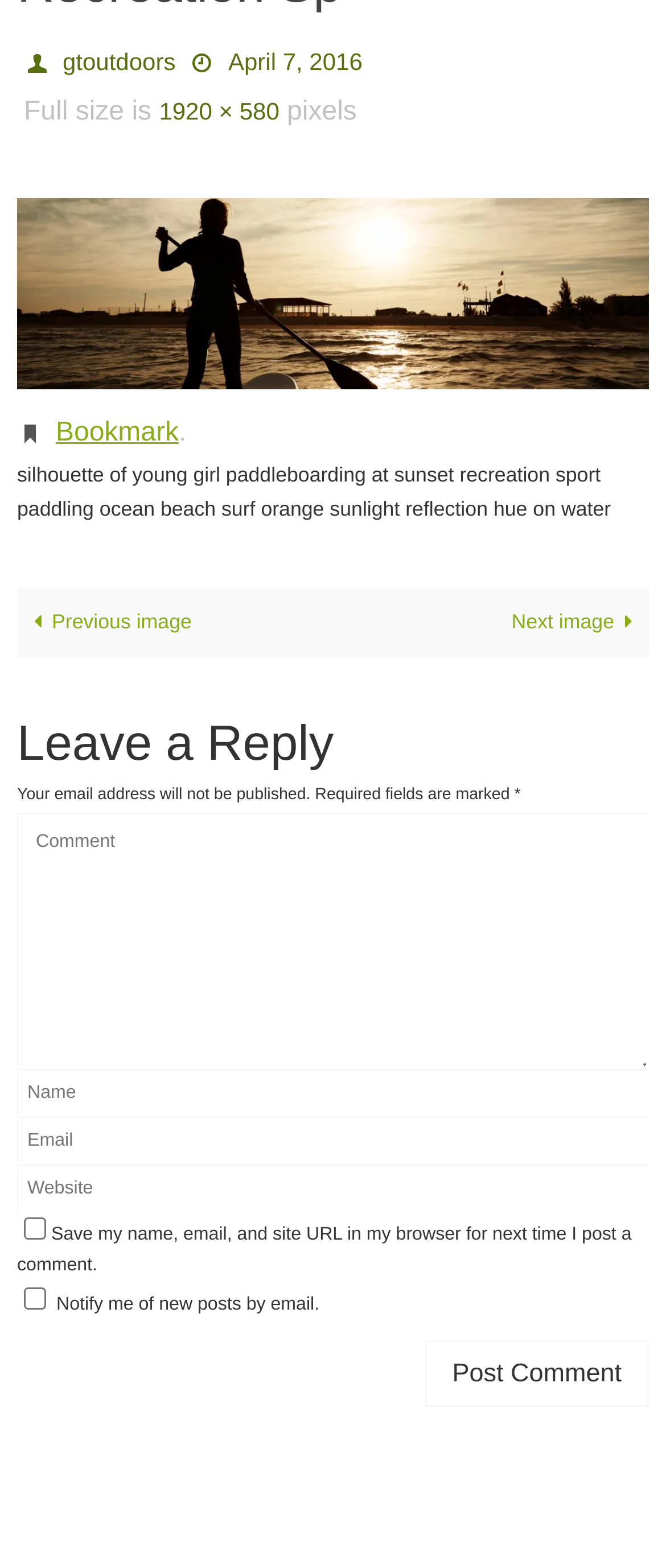Find the bounding box coordinates for the UI element that matches this description: "Bookmark".

[0.084, 0.267, 0.268, 0.285]